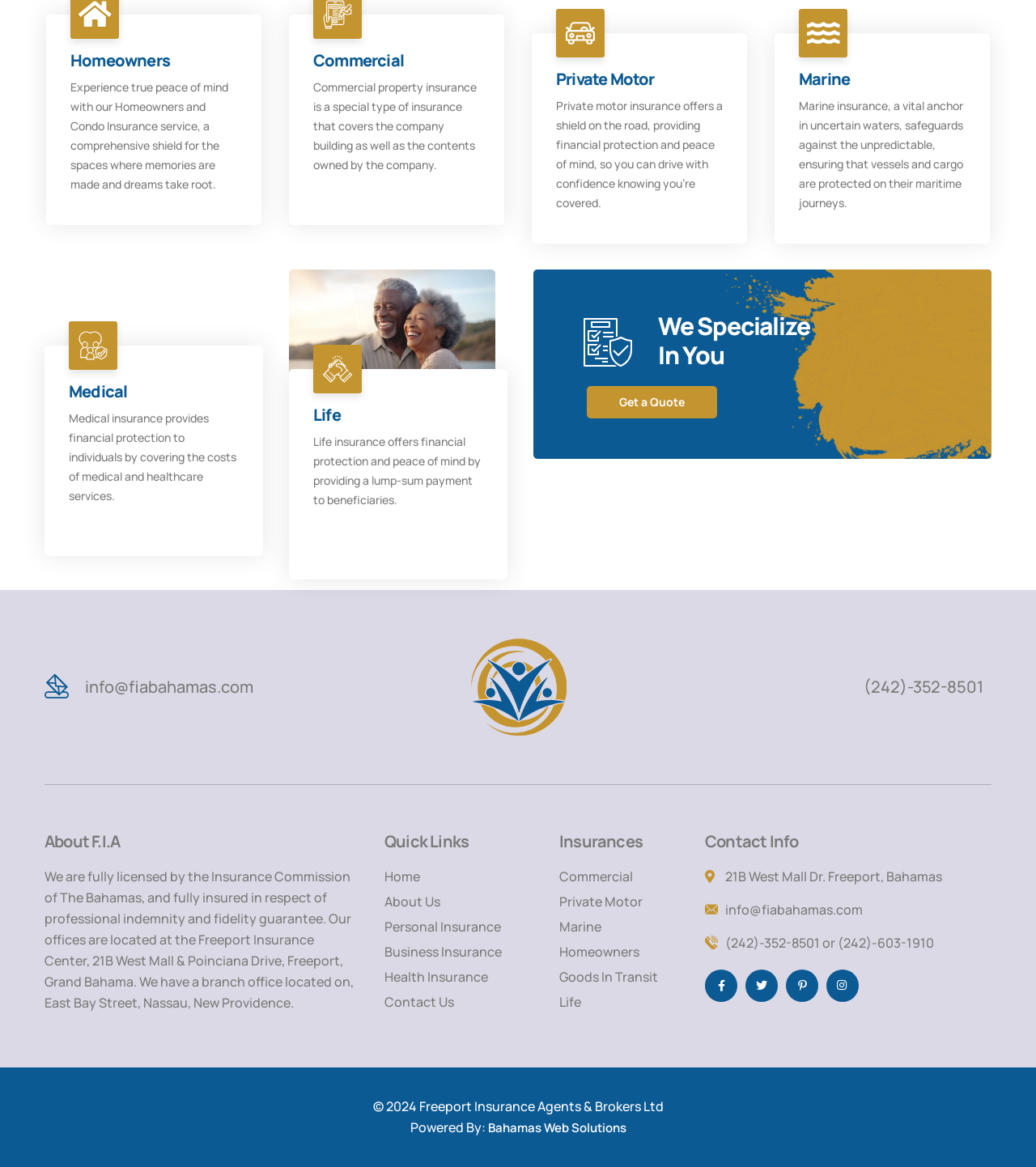Provide the bounding box coordinates, formatted as (top-left x, top-left y, bottom-right x, bottom-right y), with all values being floating point numbers between 0 and 1. Identify the bounding box of the UI element that matches the description: Bahamas Web Solutions

[0.471, 0.959, 0.604, 0.974]